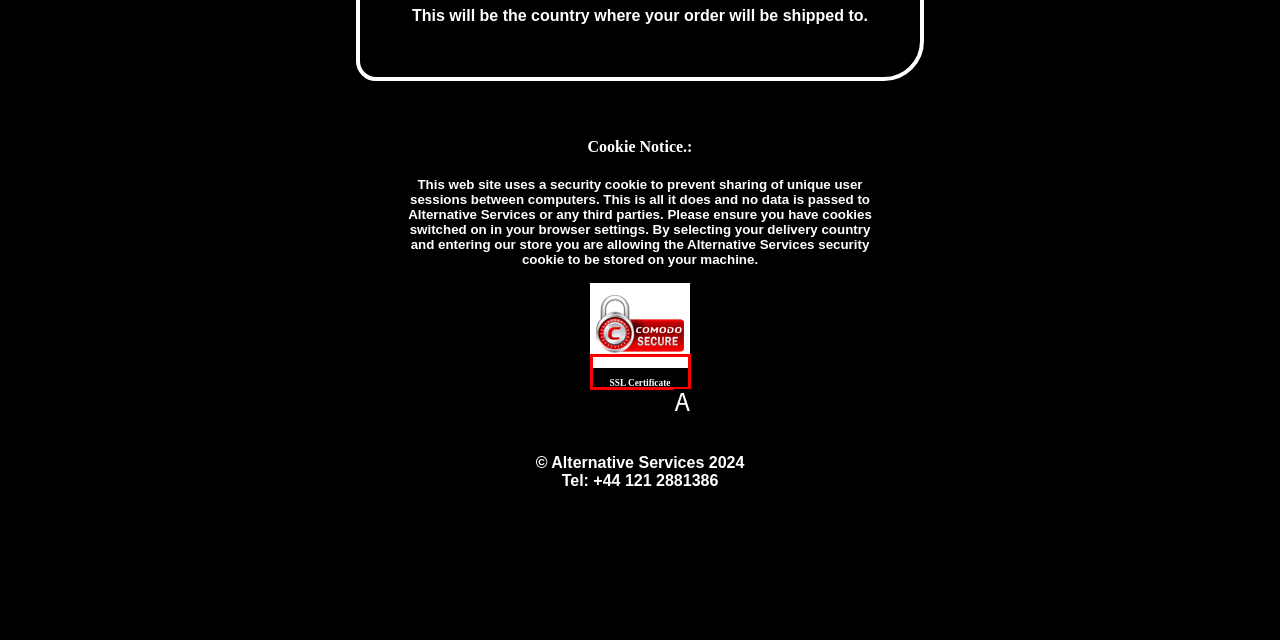Choose the option that matches the following description: SSL Certificate
Answer with the letter of the correct option.

A